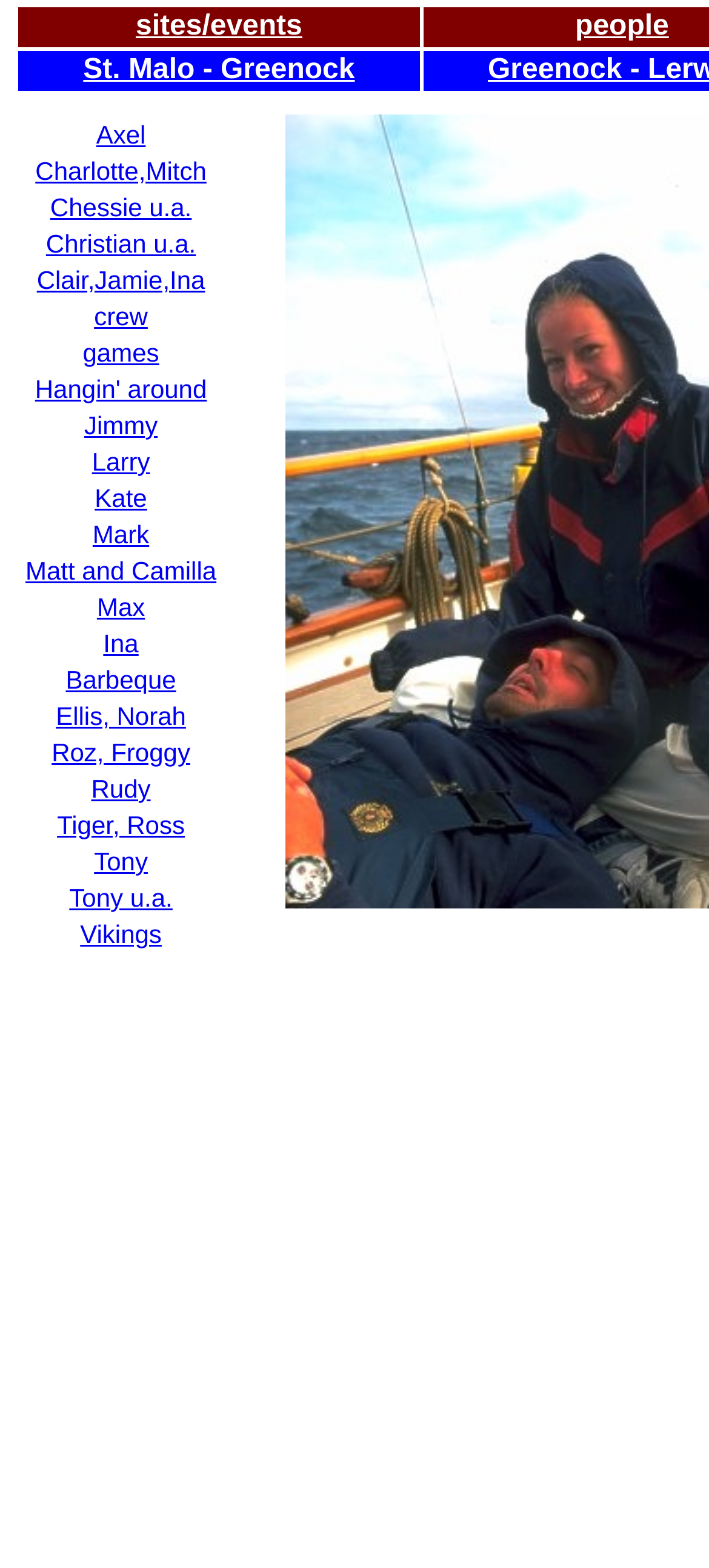Reply to the question below using a single word or brief phrase:
What is the last name in the list?

Vikings